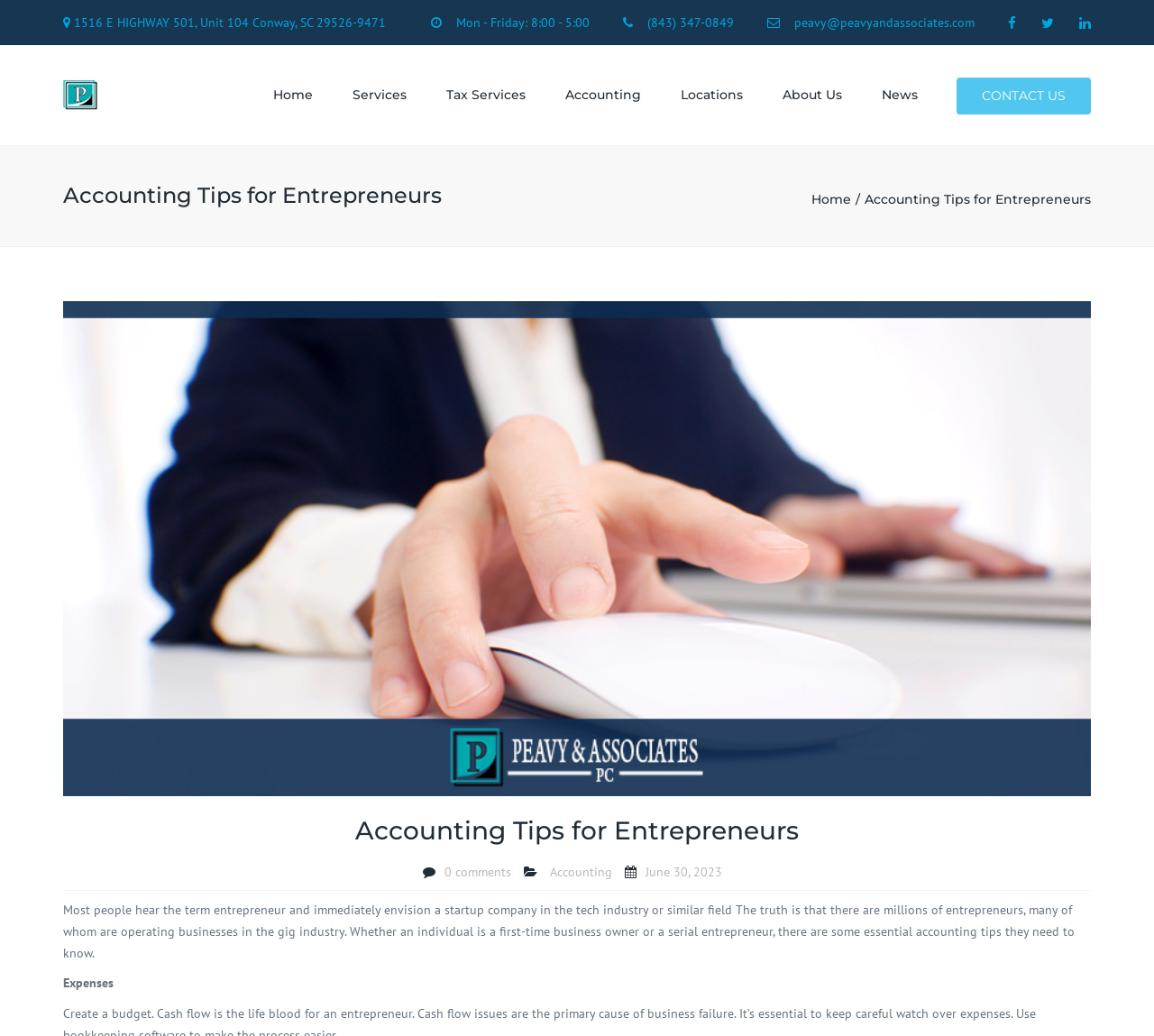Determine the bounding box coordinates of the clickable region to carry out the instruction: "click the site logo".

[0.055, 0.044, 0.195, 0.14]